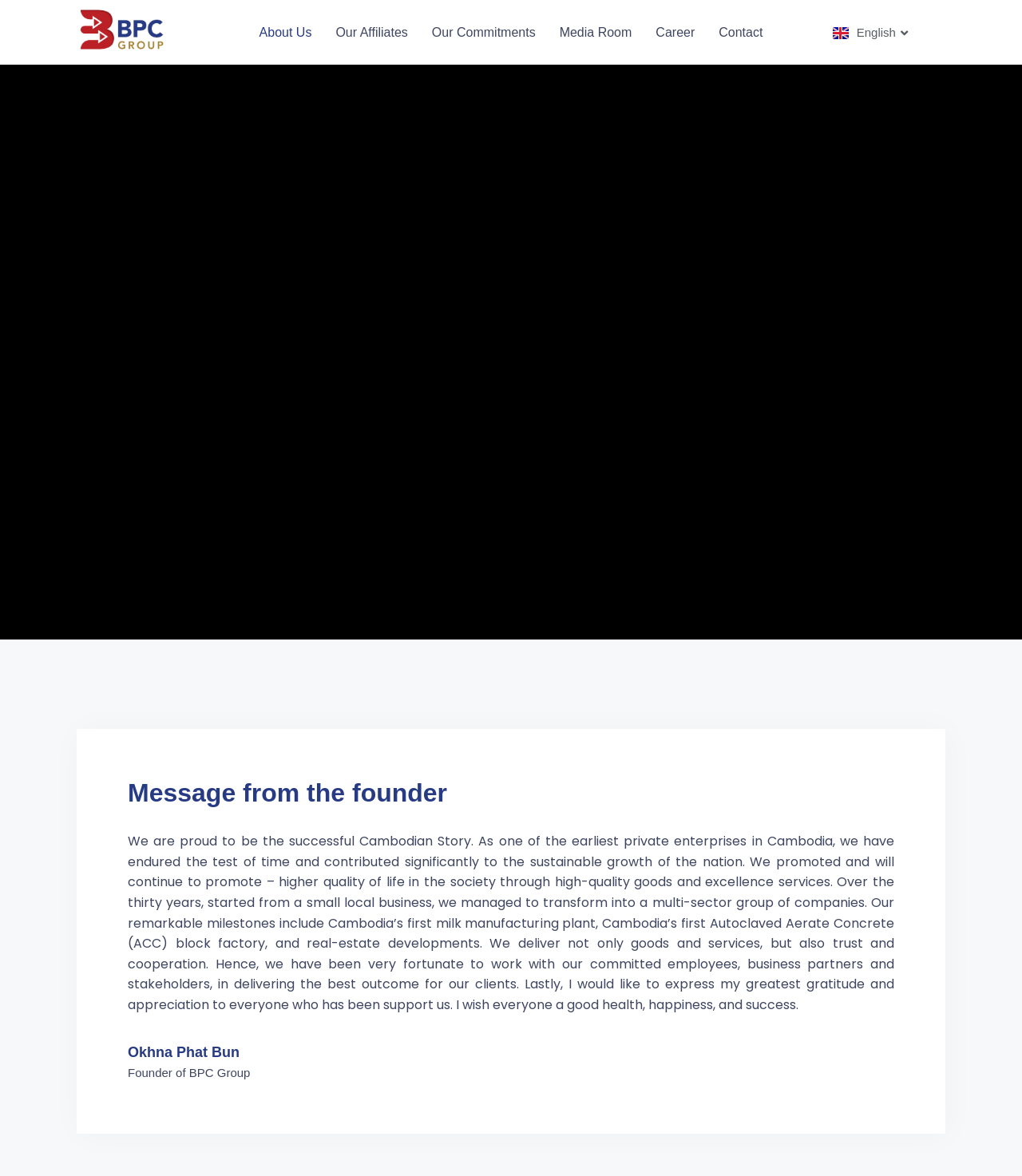What is the name of the founder of BPC Group? Observe the screenshot and provide a one-word or short phrase answer.

Okhna Phat Bun